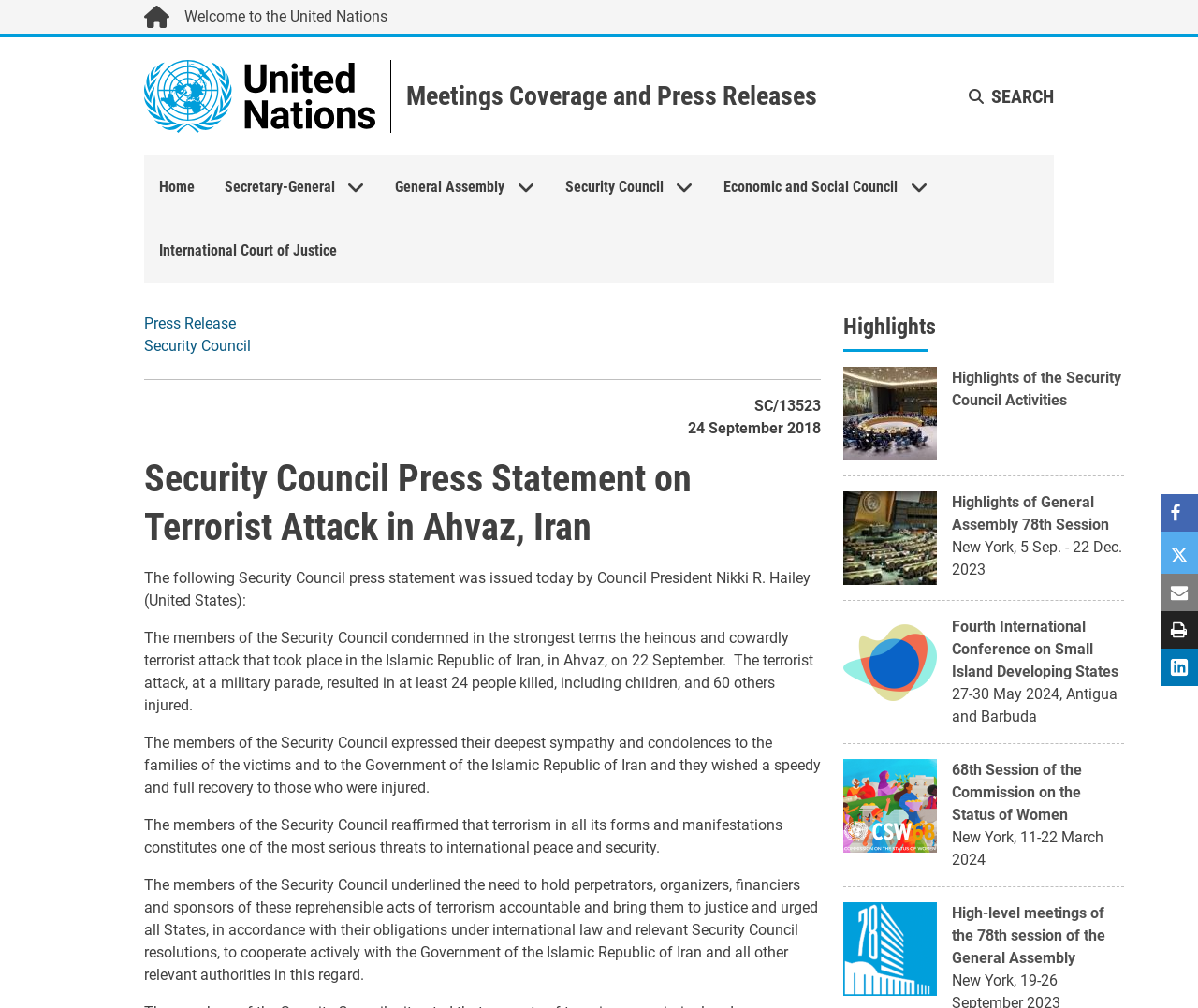Pinpoint the bounding box coordinates of the area that must be clicked to complete this instruction: "View the Highlights of the Security Council Activities".

[0.795, 0.366, 0.936, 0.406]